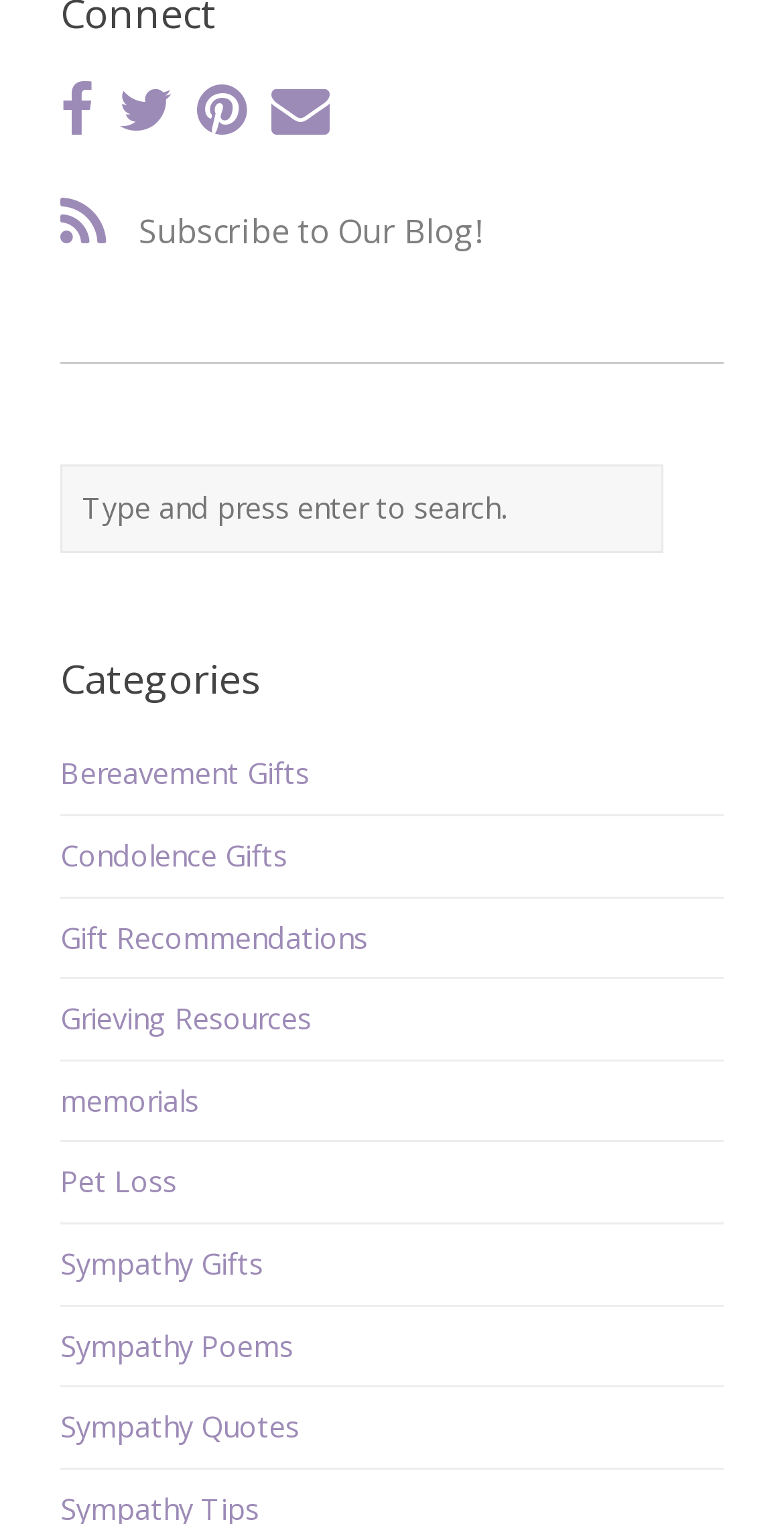What is the purpose of the textbox?
Use the image to answer the question with a single word or phrase.

Search